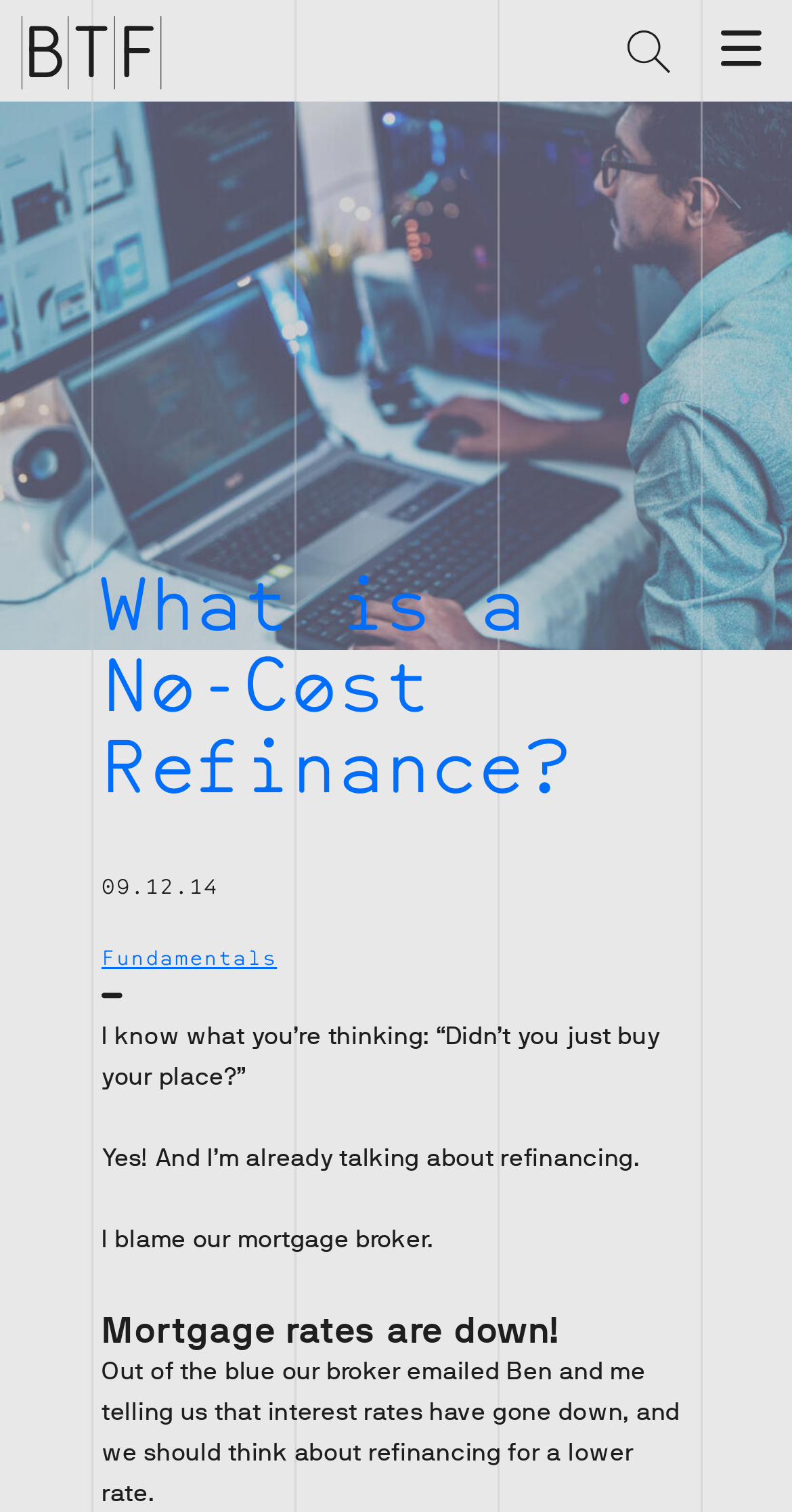Please answer the following question using a single word or phrase: What is the date mentioned in the article?

09.12.14